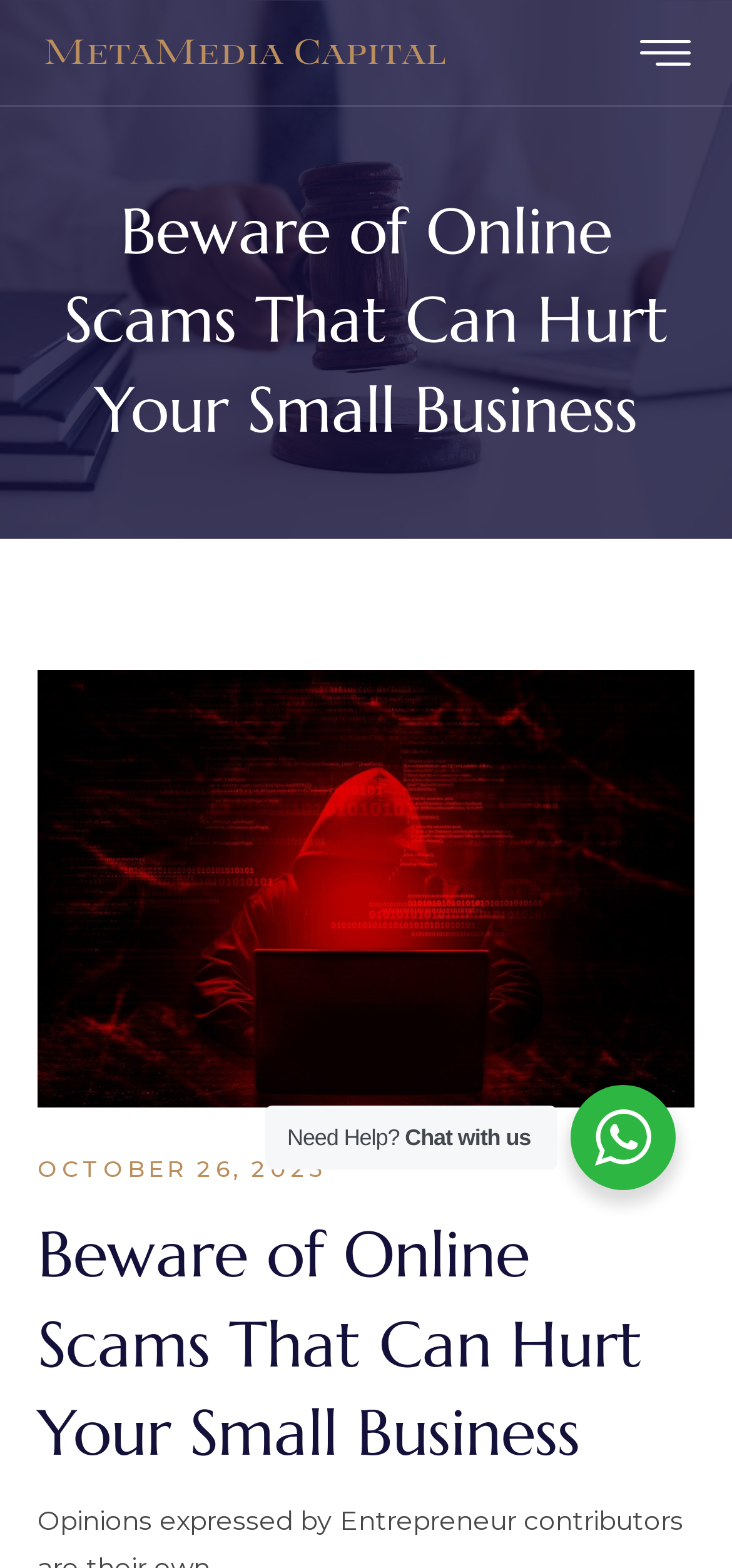What is the call-to-action for users who need help?
Based on the screenshot, provide your answer in one word or phrase.

Chat with us